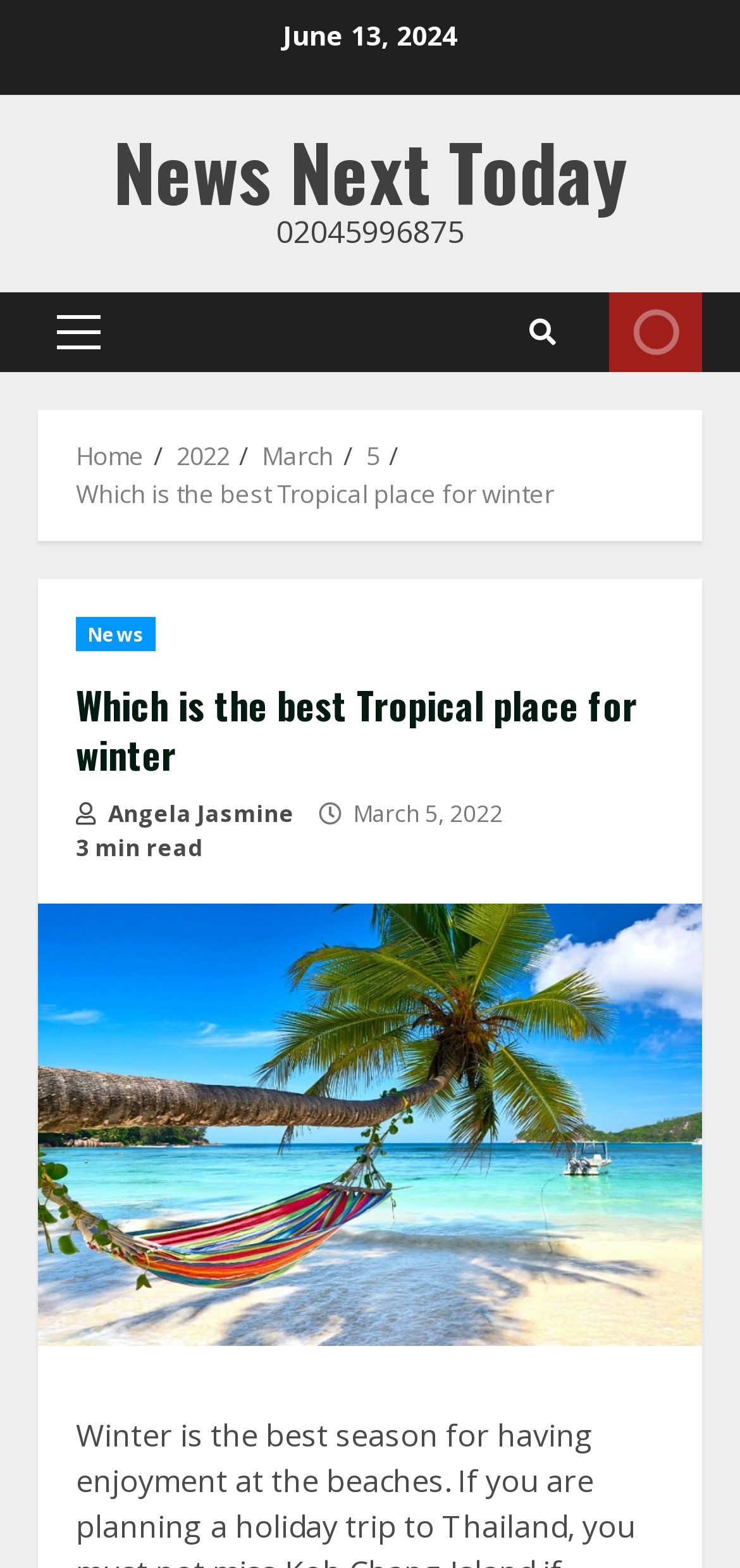Please find the bounding box coordinates of the clickable region needed to complete the following instruction: "View the 'Which is the best Tropical place for winter' article". The bounding box coordinates must consist of four float numbers between 0 and 1, i.e., [left, top, right, bottom].

[0.103, 0.393, 0.897, 0.552]